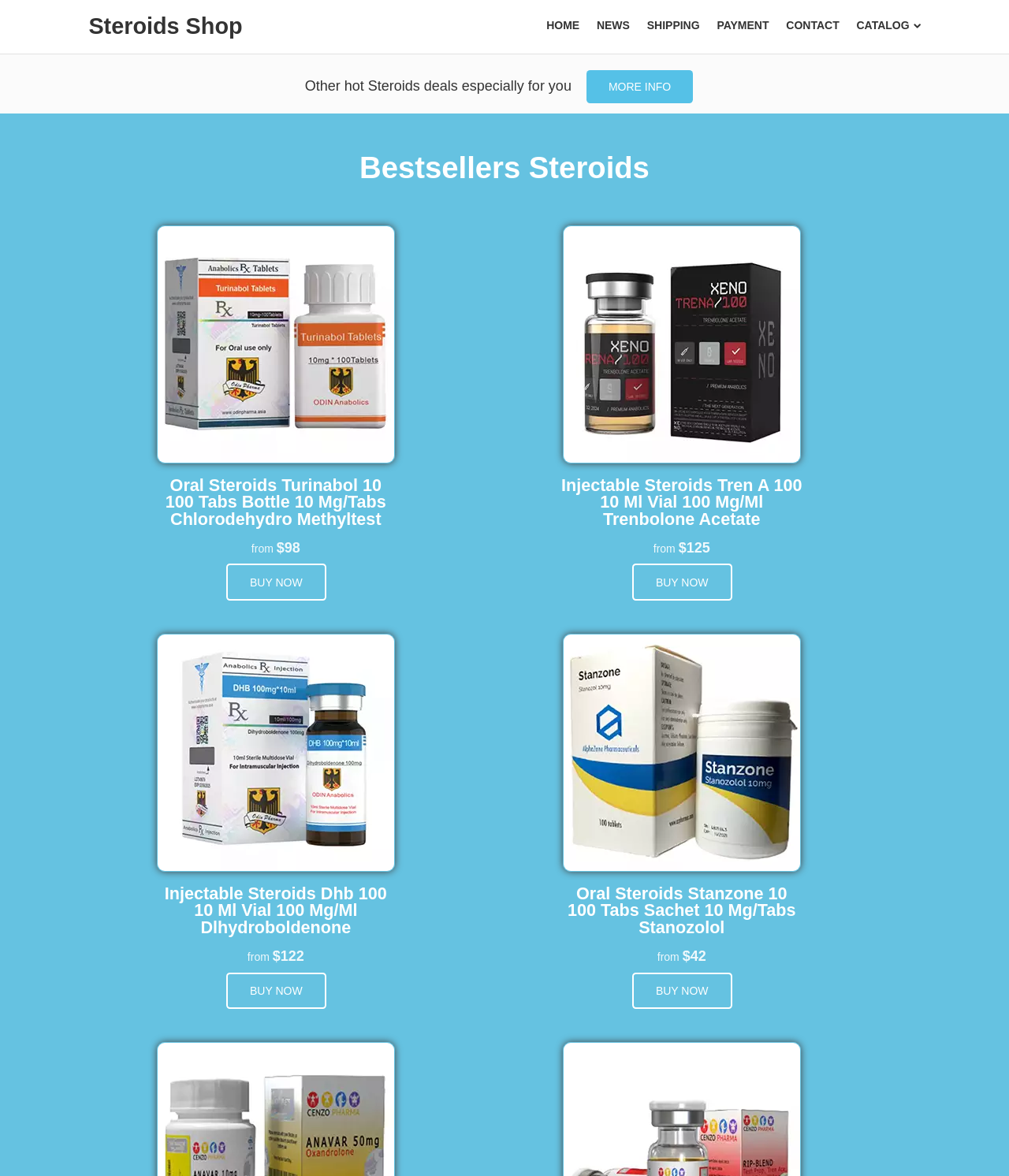Determine the bounding box coordinates for the region that must be clicked to execute the following instruction: "Check details of Oral Steroids Turinabol 10".

[0.155, 0.192, 0.391, 0.394]